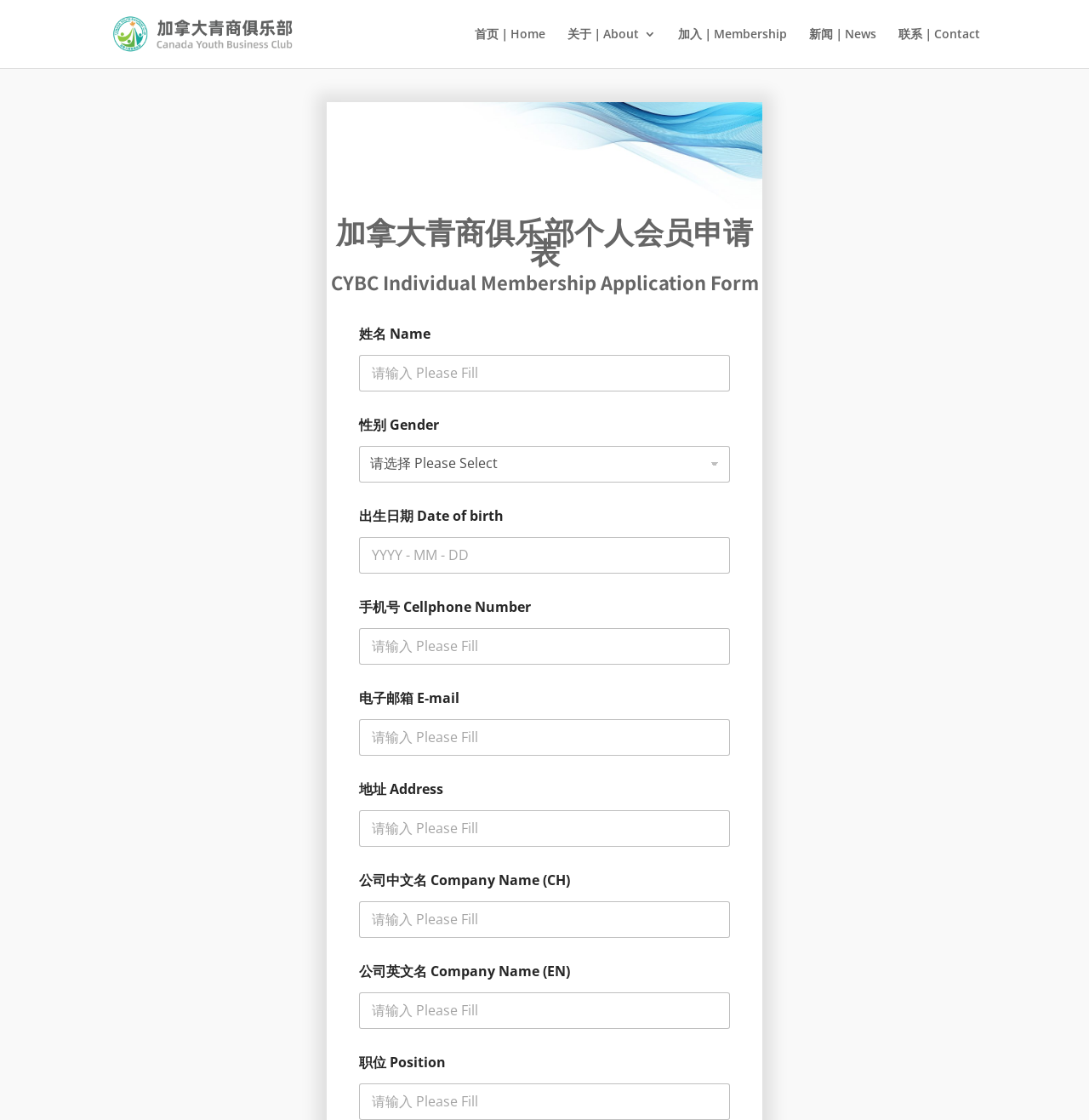Carefully examine the image and provide an in-depth answer to the question: What is the position of the '首页｜Home' link on the webpage?

Based on the bounding box coordinates, the '首页｜Home' link is located at [0.436, 0.025, 0.501, 0.061], which indicates that it is positioned at the top-left of the webpage.